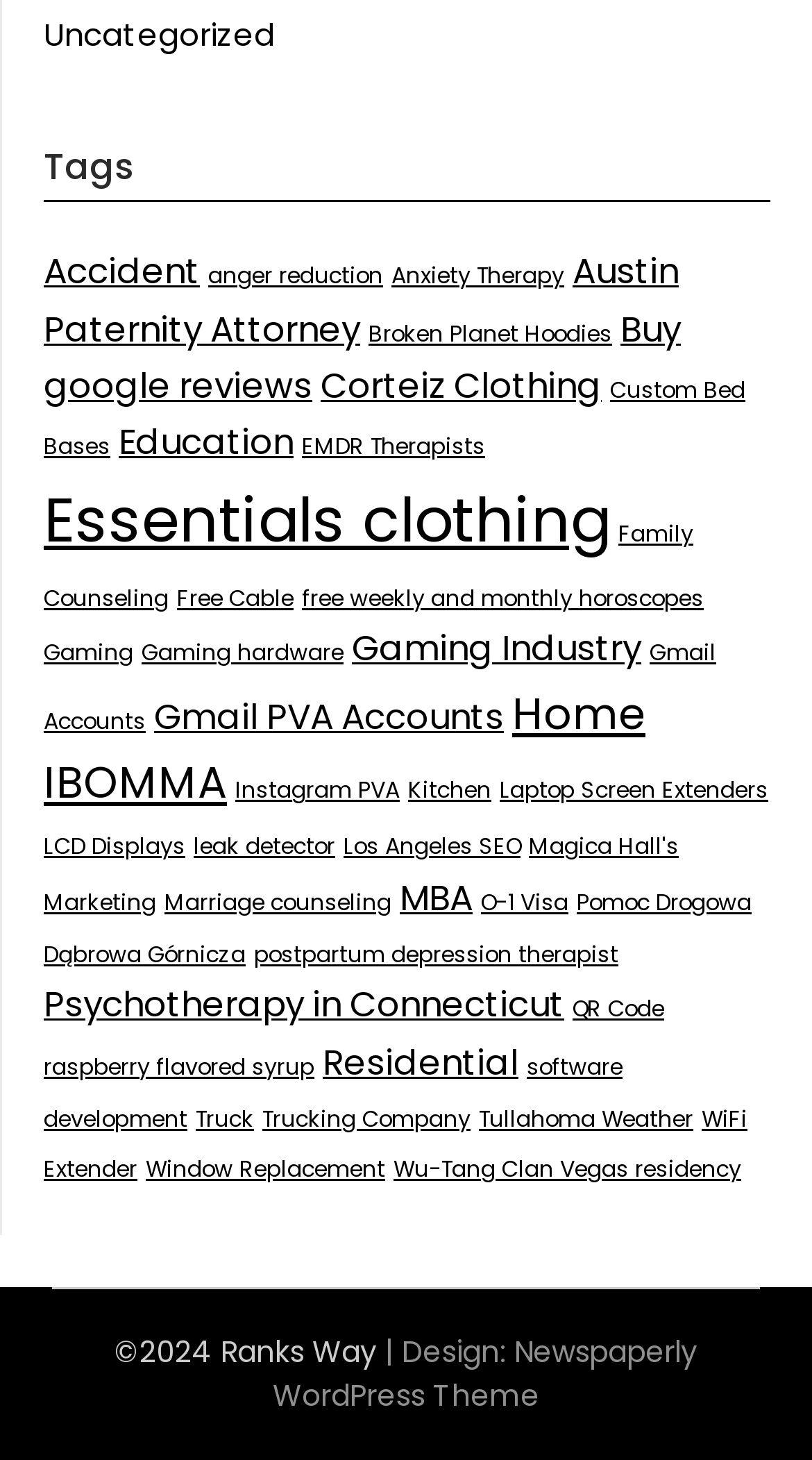Respond to the question with just a single word or phrase: 
What is the copyright year mentioned on the webpage?

2024